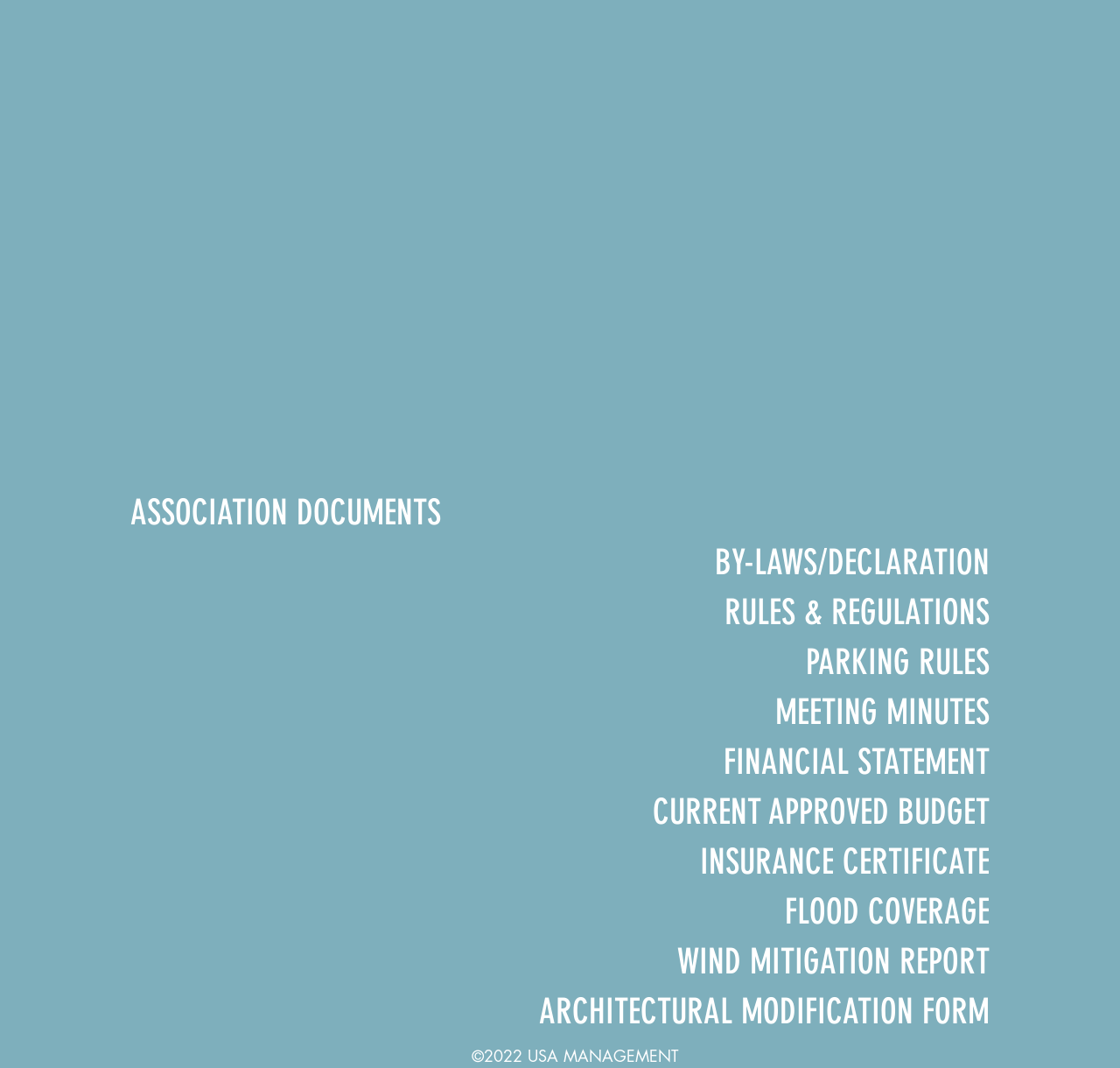Give a one-word or phrase response to the following question: What is the text of the last heading on the webpage?

ARCHITECTURAL MODIFICATION FORM